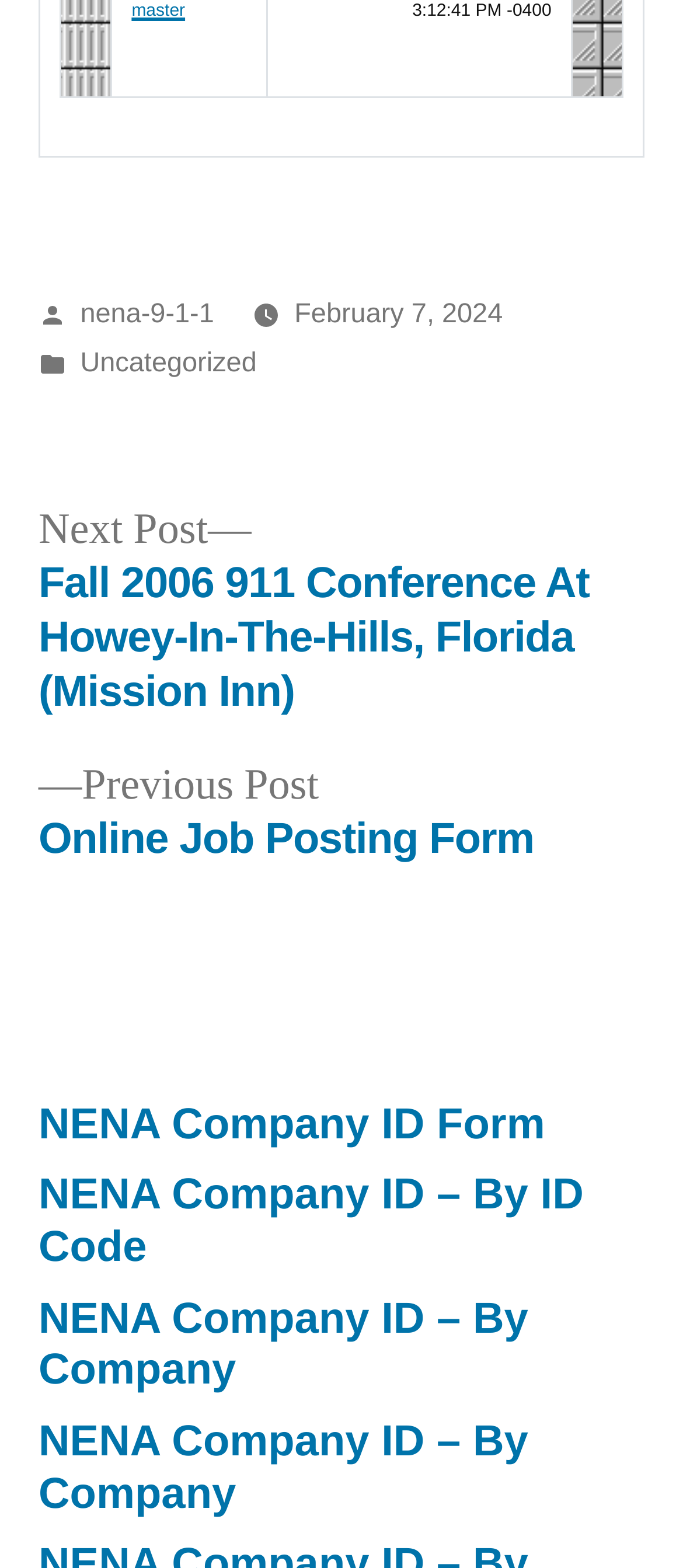Identify the bounding box coordinates of the area that should be clicked in order to complete the given instruction: "View NENA Company ID Form". The bounding box coordinates should be four float numbers between 0 and 1, i.e., [left, top, right, bottom].

[0.056, 0.702, 0.798, 0.732]